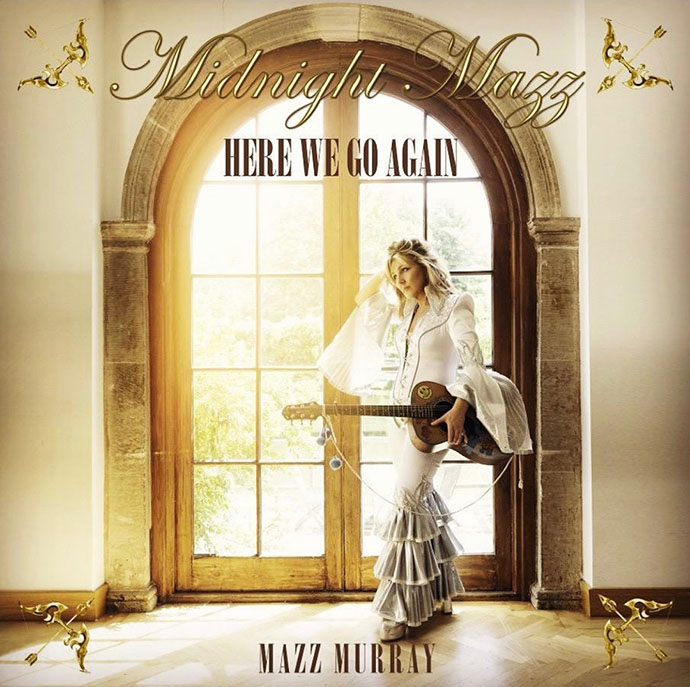Thoroughly describe the content and context of the image.

The image features the album cover for "Midnight Mazz" by Mazz Murray, prominently titled "HERE WE GO AGAIN." Mazz is depicted wearing a stylish white outfit with ruffled details, holding a guitar as she stands elegantly beside a large window that allows natural light to illuminate the scene. The soft, warm tones of the wooden window frame and flooring contrast beautifully with the white of her attire, conveying a sense of intimacy and warmth. The overall atmosphere suggests a blend of classic and contemporary styles, highlighting Mazz's artistic persona, known for her captivating performances. Additionally, the album promises a collection of acoustic interpretations of ABBA songs, reflecting her versatile musical talent.